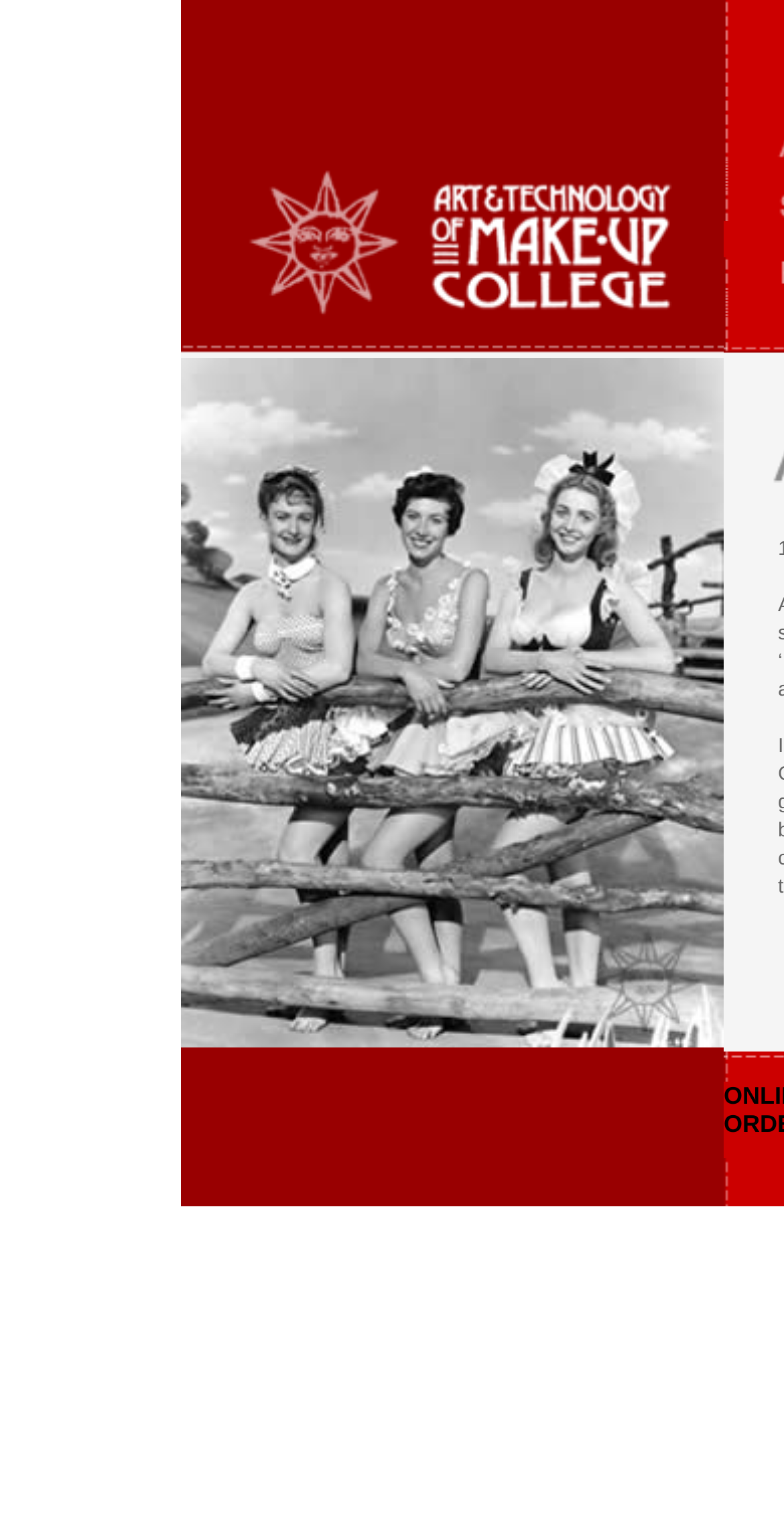Create an elaborate caption for the webpage.

The webpage is about a college, specifically the art and technology of make-up college, and its founder. At the top, there is a prominent link with an image, titled "art and technology of make-up college home", which takes up most of the width and is positioned near the top of the page. 

Below this link, there is a large empty space, followed by a smaller image on the right side of the page, near the middle. 

Further down, there is another empty space, and then another image on the right side of the page, near the bottom. 

There are no text paragraphs or articles on the page, but there are several empty spaces and a few images scattered throughout. The overall focus of the page appears to be on the college and its founder, with the images and links providing visual cues and navigation options.